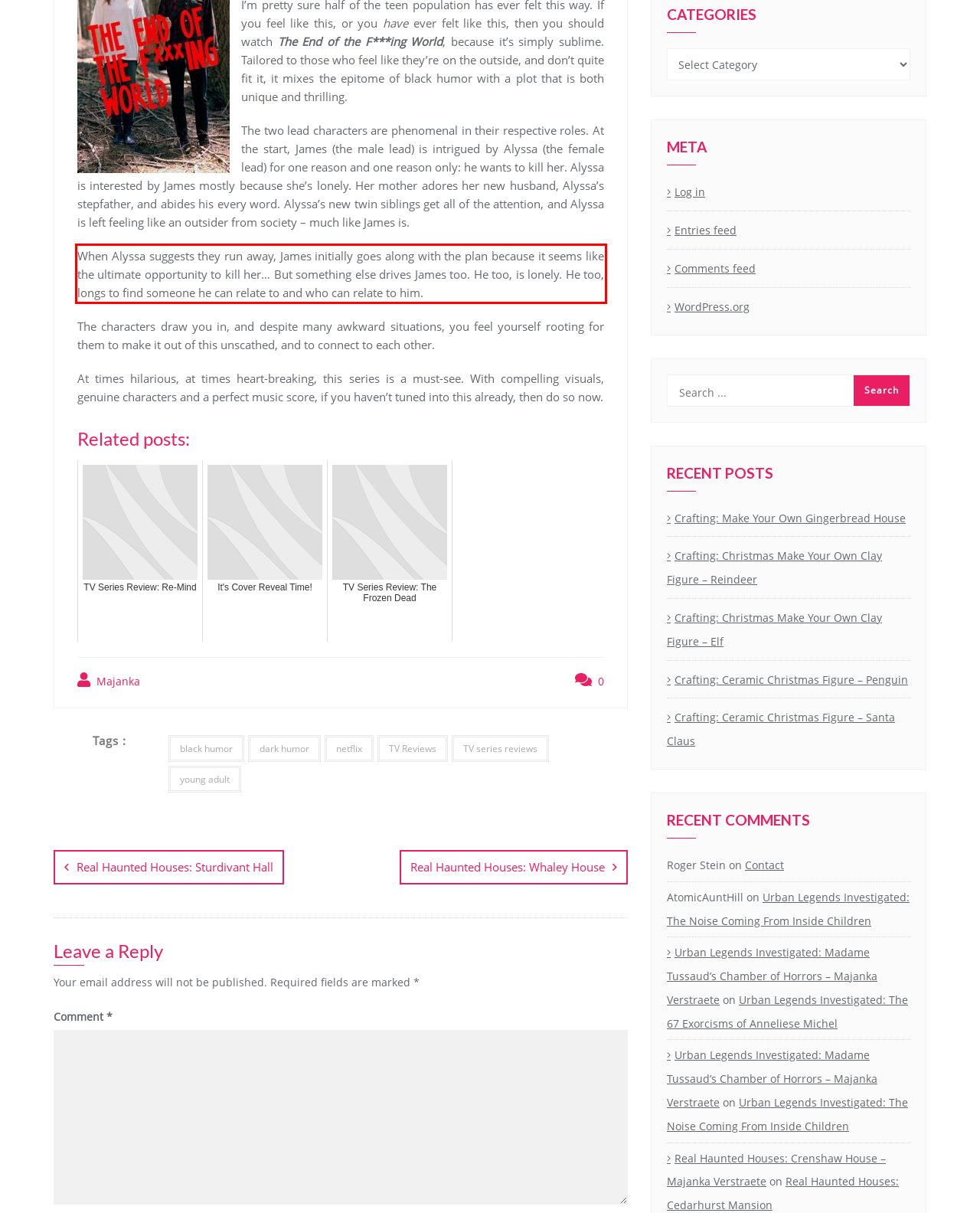Given a screenshot of a webpage, locate the red bounding box and extract the text it encloses.

When Alyssa suggests they run away, James initially goes along with the plan because it seems like the ultimate opportunity to kill her… But something else drives James too. He too, is lonely. He too, longs to find someone he can relate to and who can relate to him.